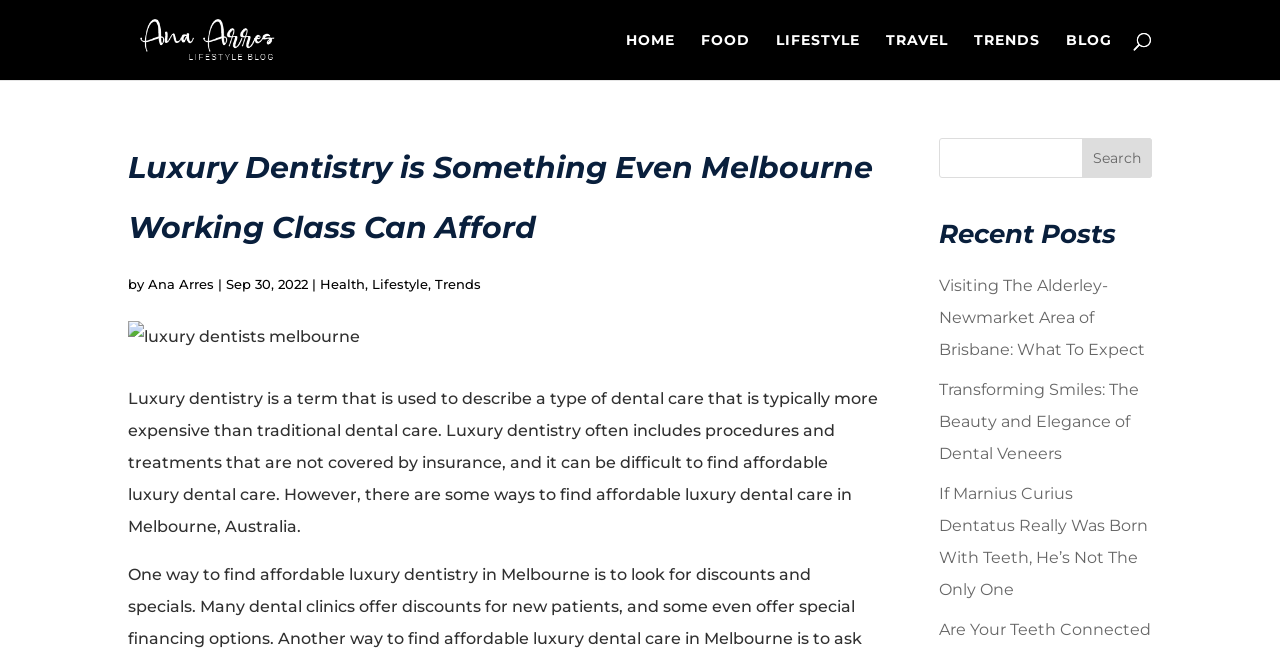What is the author of the article?
Please give a detailed and elaborate answer to the question.

The author of the article can be found by looking at the byline, which is located below the title of the article. The byline says 'by Ana Arres', indicating that Ana Arres is the author of the article.